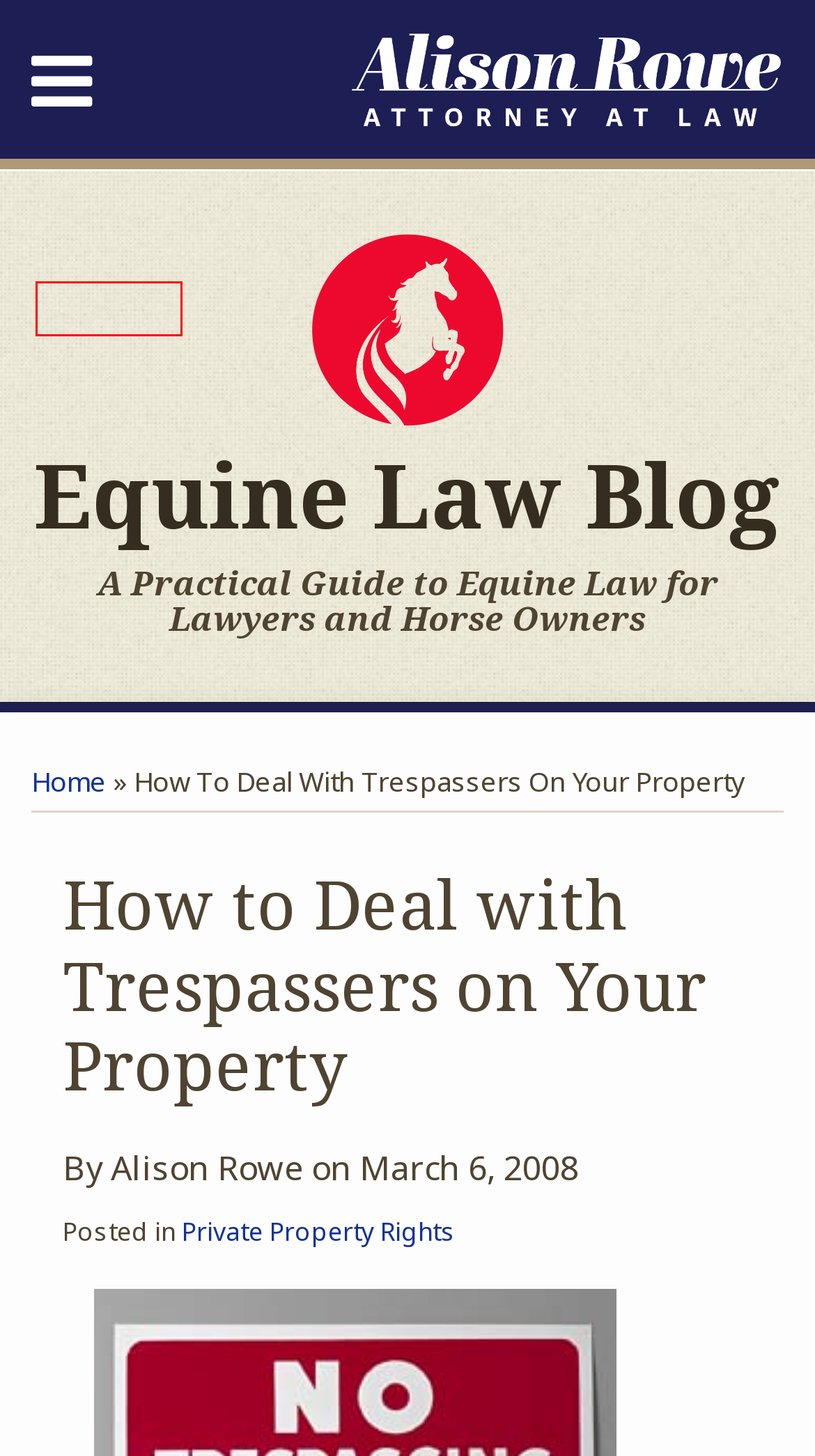You are given a screenshot of a webpage with a red rectangle bounding box. Choose the best webpage description that matches the new webpage after clicking the element in the bounding box. Here are the candidates:
A. The Blog for the lawyer and law firm looking to project their image through custom design. - LexBlog
B. About | Equine Law Blog
C. Horse Industry Legal Services | Equine Law Blog
D. Disclaimer | Equine Law Blog
E. Comments on: How to Deal with Trespassers on Your Property
F. Contact | Attorney Alison Rowe | Equine Law Blog
G. Private Property Rights | Equine Law Blog
H. Equine Law Blog | Alison Rowe, Attorney at Law

F